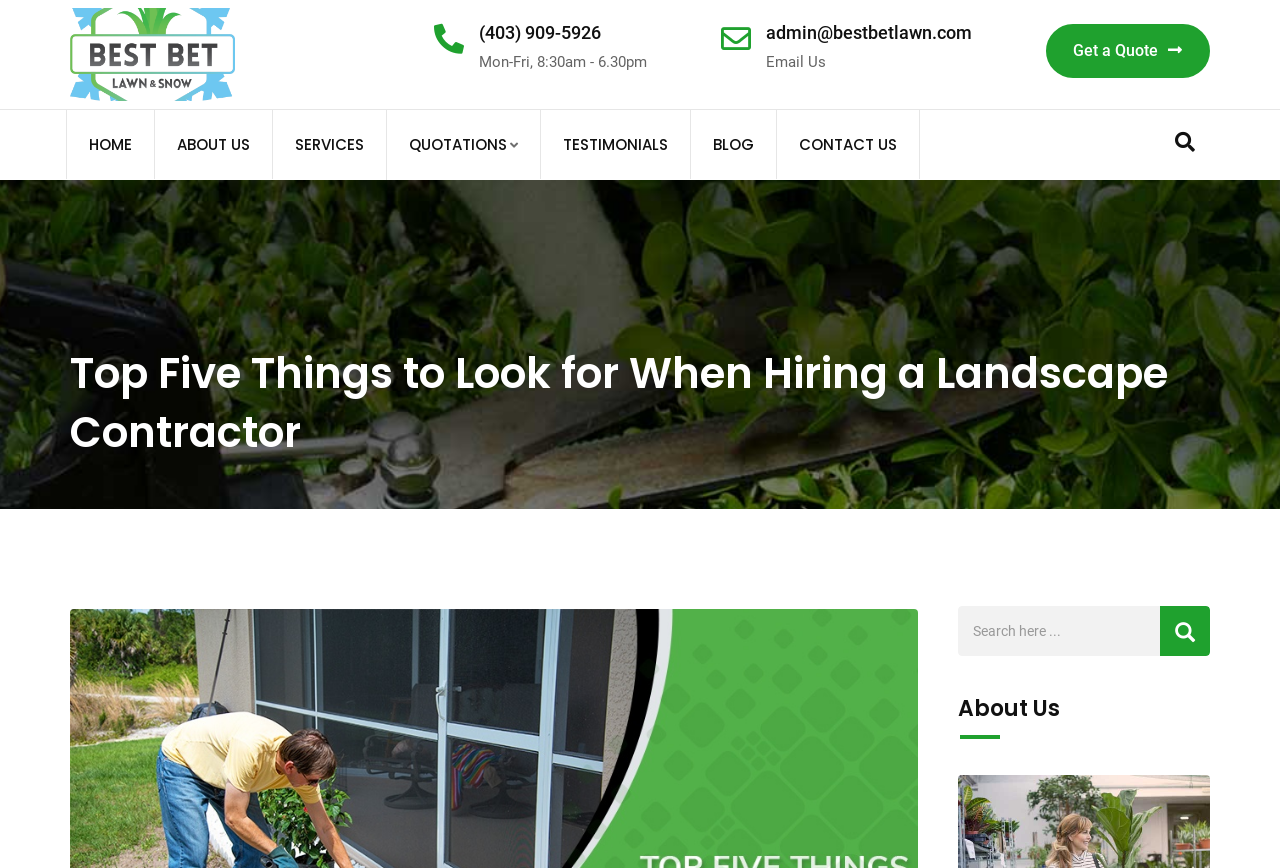Answer the question below in one word or phrase:
What is the phone number of Best Bet Lawn?

(403) 909-5926